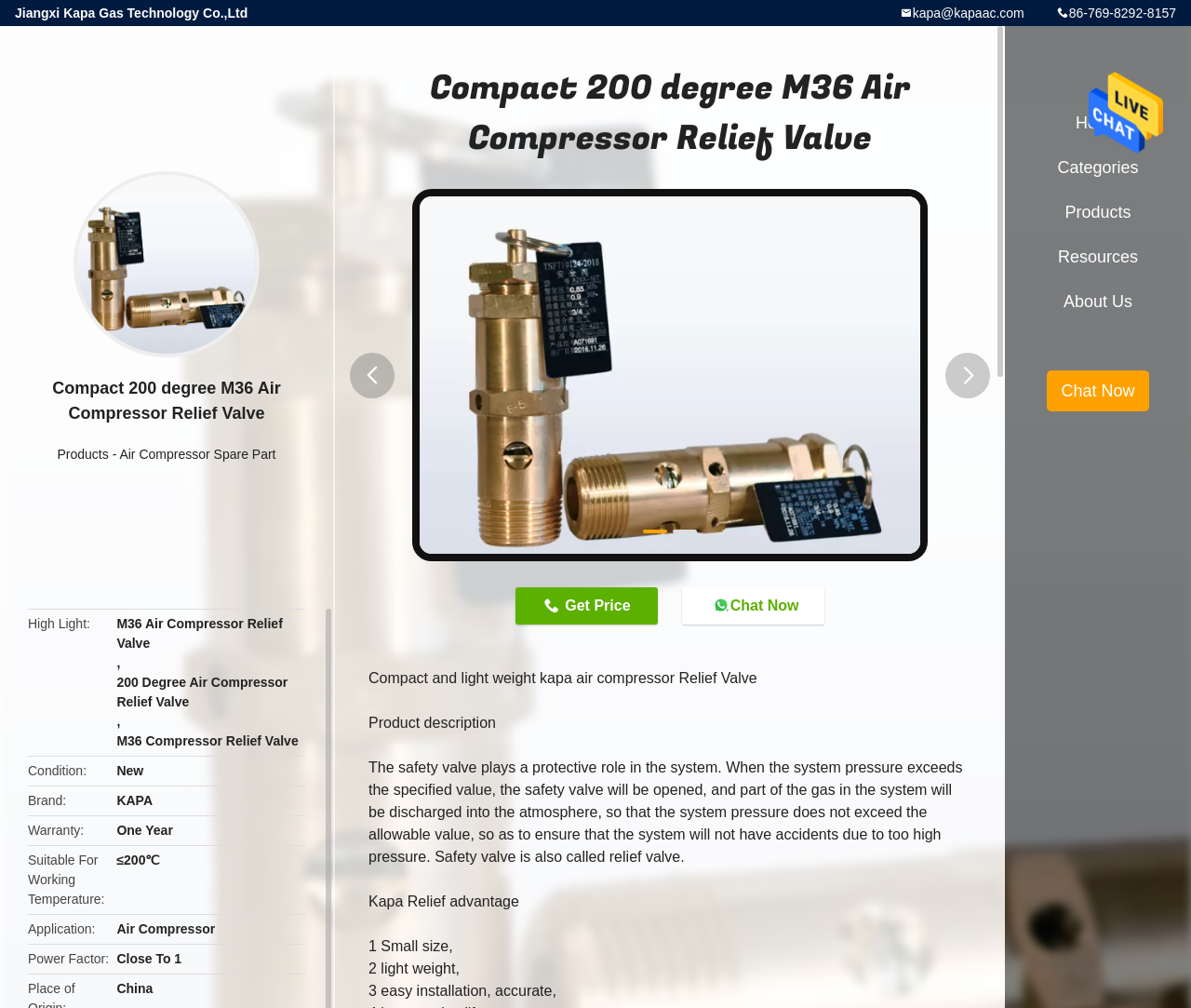Specify the bounding box coordinates of the area to click in order to follow the given instruction: "Send a message."

[0.914, 0.067, 0.977, 0.161]